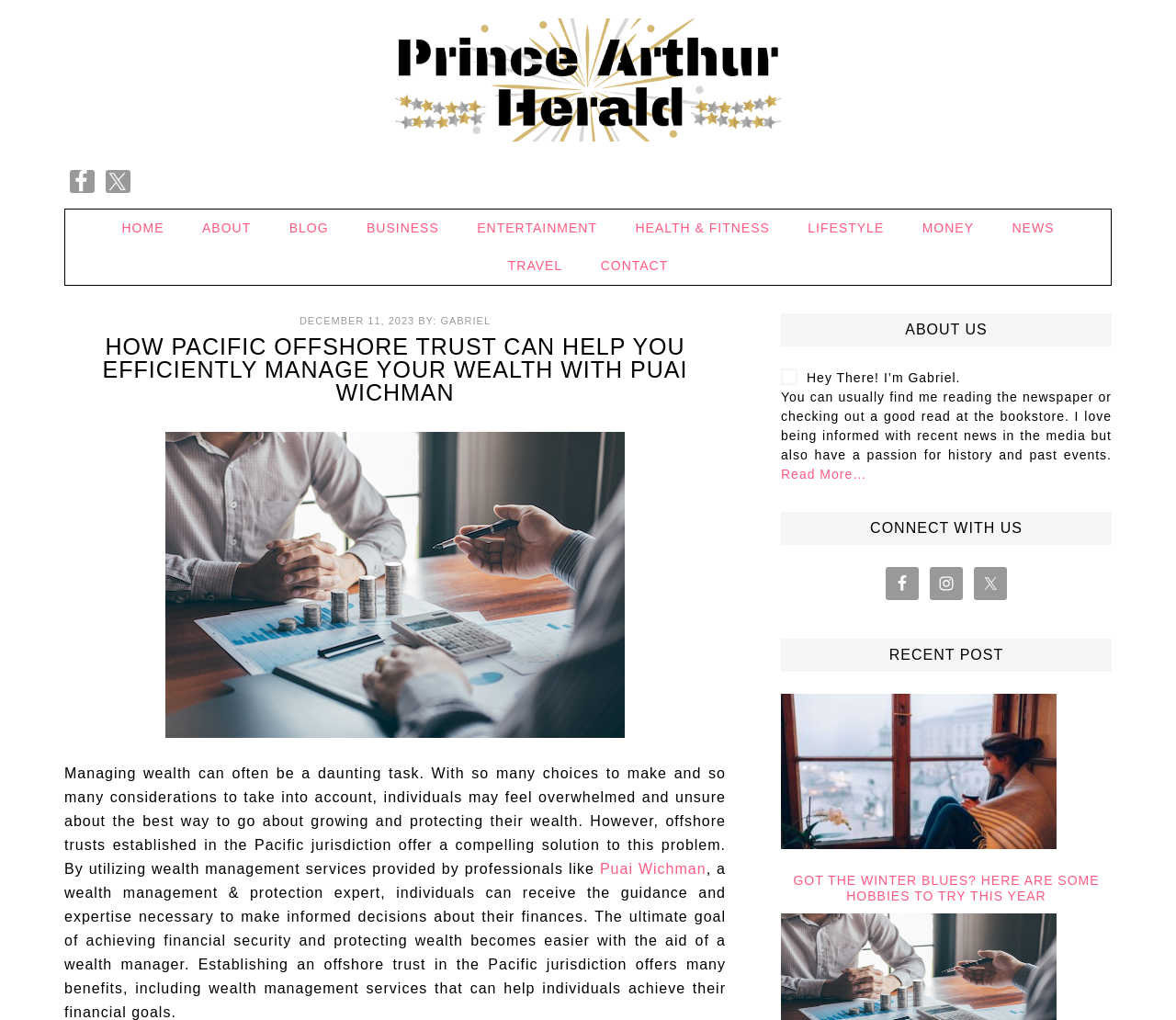Can you find the bounding box coordinates for the element to click on to achieve the instruction: "Check the recent post about winter blues"?

[0.664, 0.68, 0.945, 0.895]